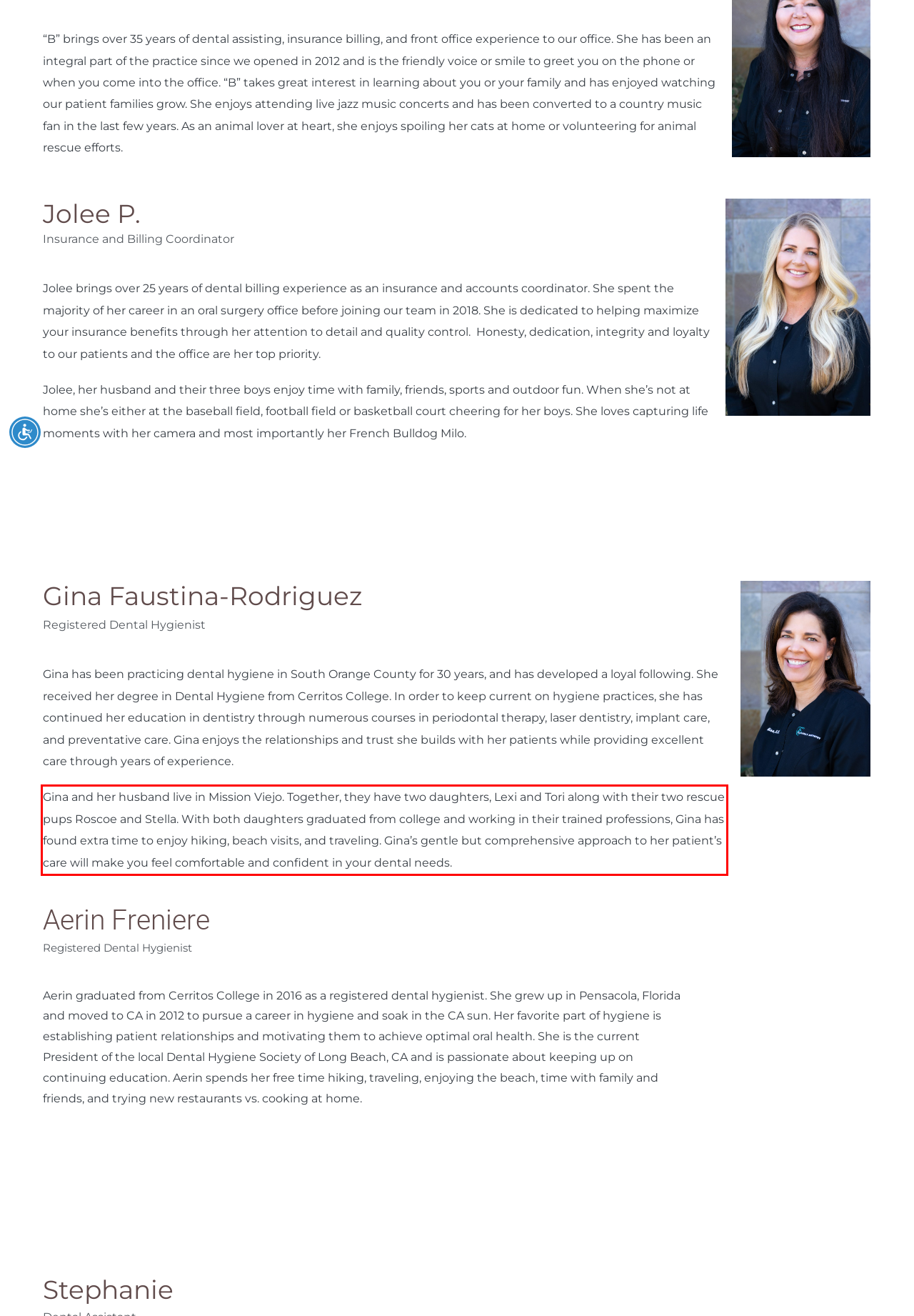Please examine the screenshot of the webpage and read the text present within the red rectangle bounding box.

Gina and her husband live in Mission Viejo. Together, they have two daughters, Lexi and Tori along with their two rescue pups Roscoe and Stella. With both daughters graduated from college and working in their trained professions, Gina has found extra time to enjoy hiking, beach visits, and traveling. Gina’s gentle but comprehensive approach to her patient’s care will make you feel comfortable and confident in your dental needs.